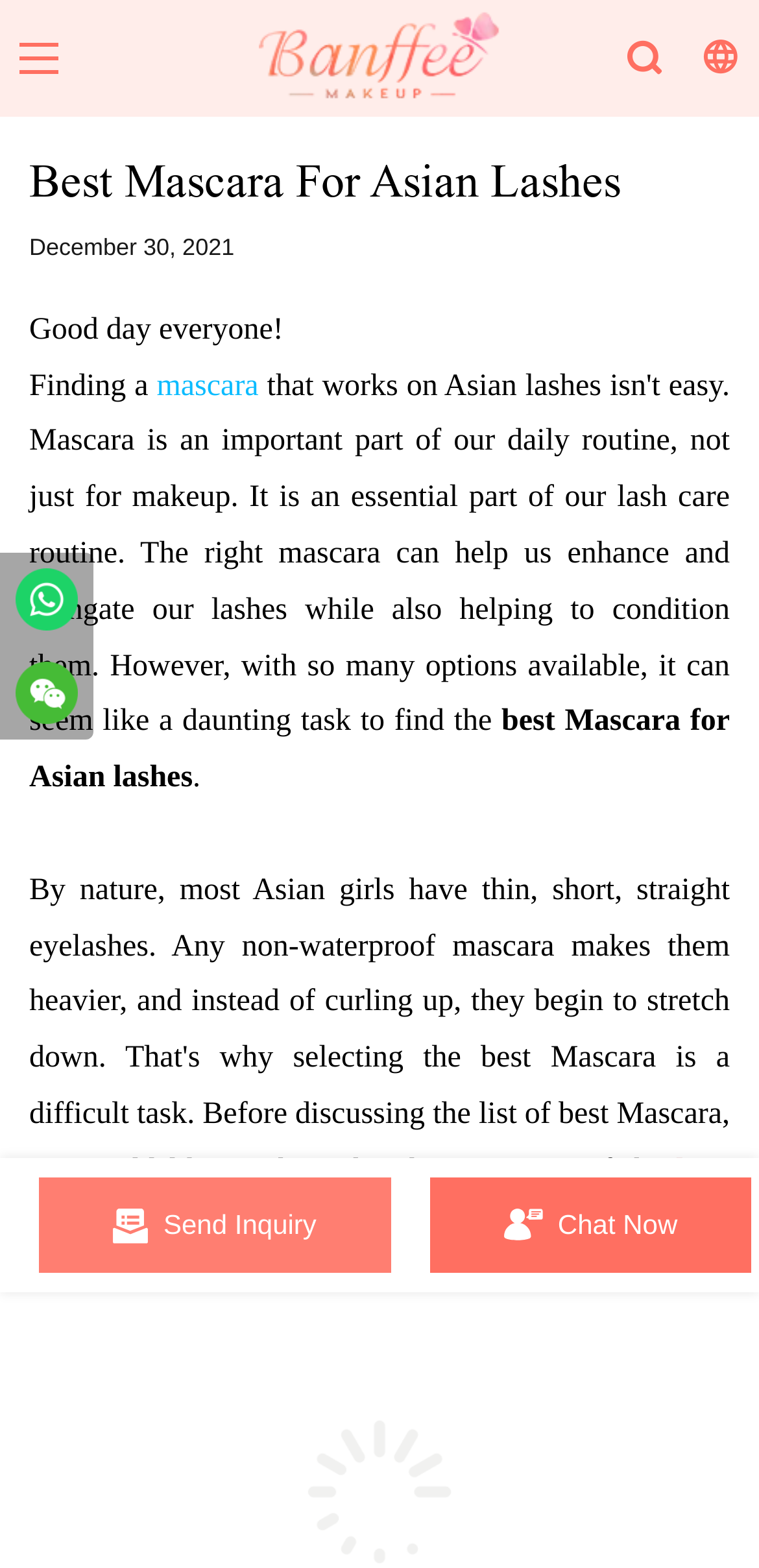Could you please study the image and provide a detailed answer to the question:
What is the text that comes after 'Finding a' in the article?

I looked at the static text elements and found the text that comes after 'Finding a' which is a link that says 'mascara'.